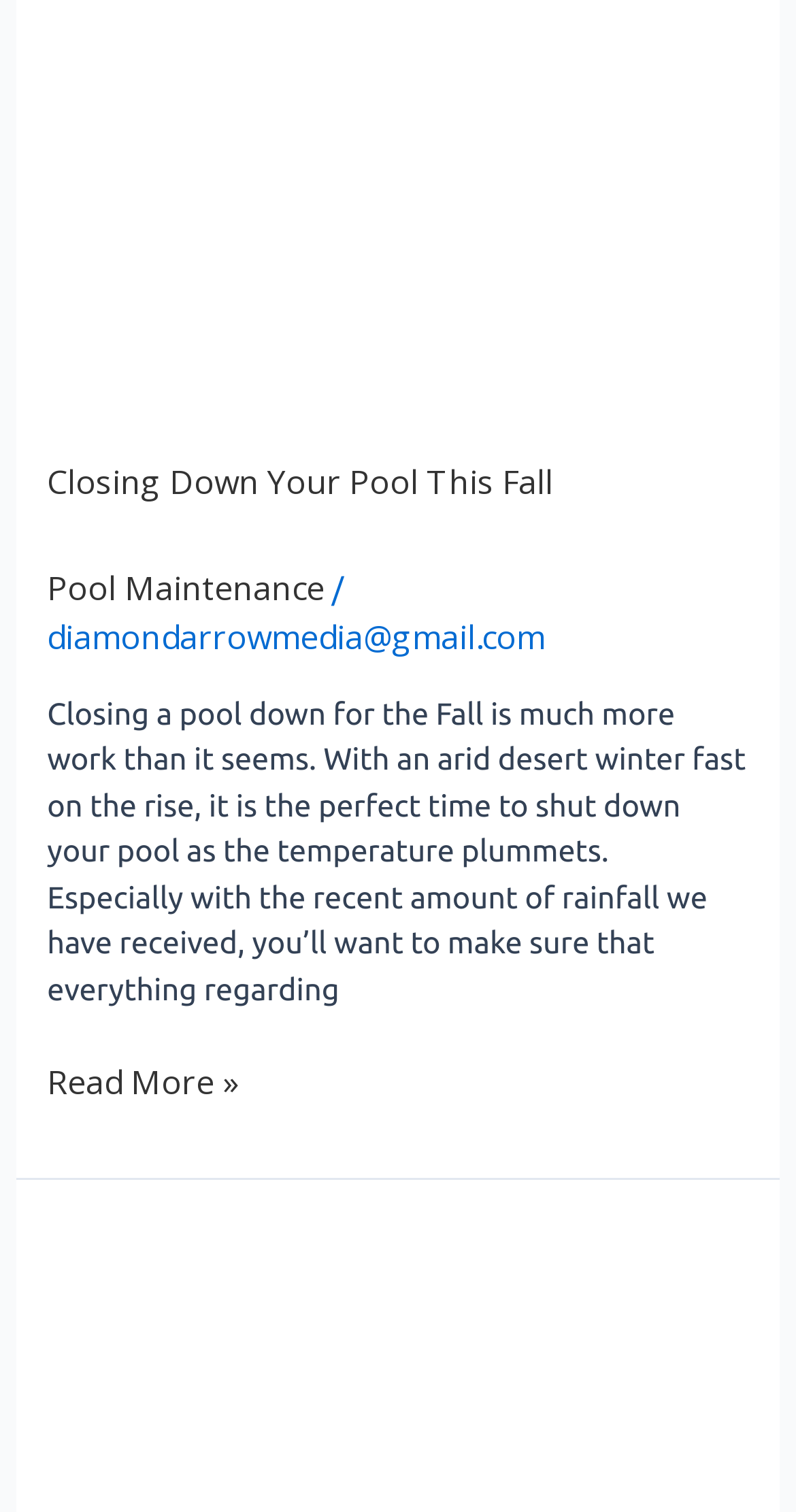What is the tone of the webpage content?
Please provide a single word or phrase based on the screenshot.

Informative